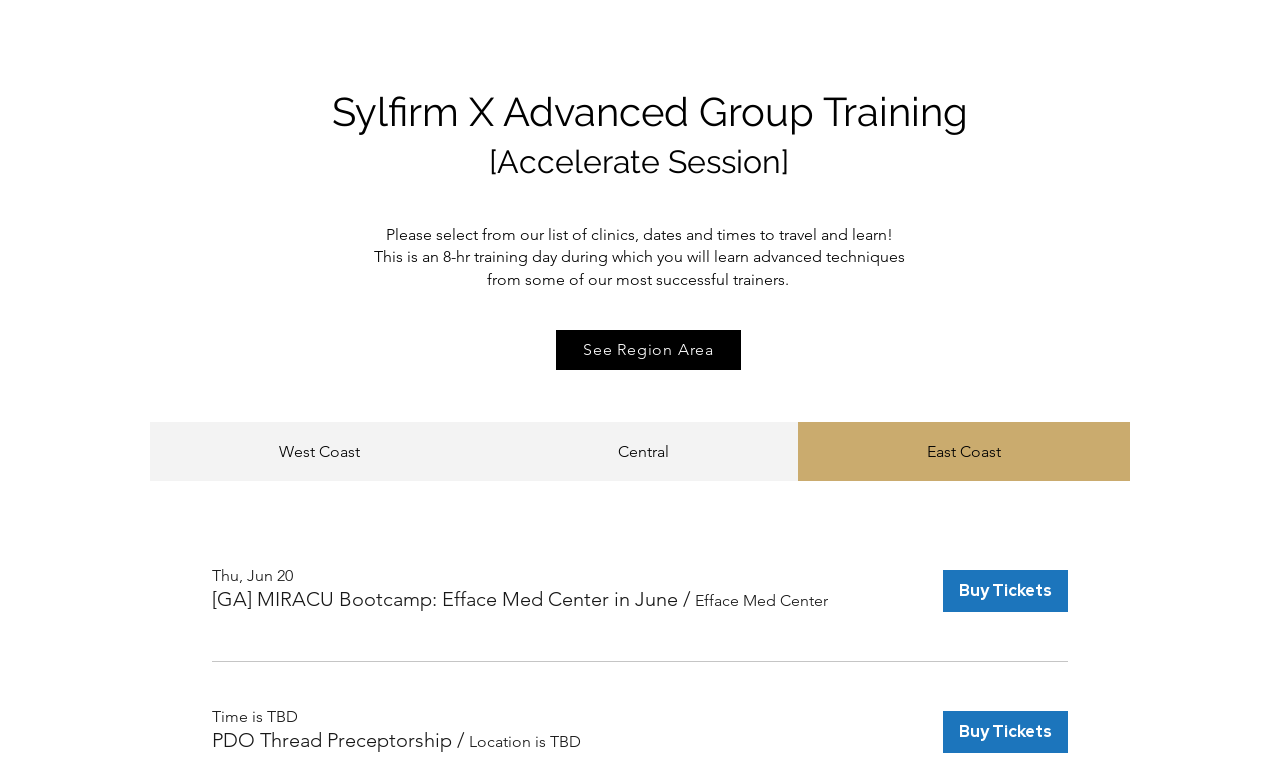Locate the bounding box coordinates of the UI element described by: "Central". Provide the coordinates as four float numbers between 0 and 1, formatted as [left, top, right, bottom].

[0.382, 0.547, 0.623, 0.624]